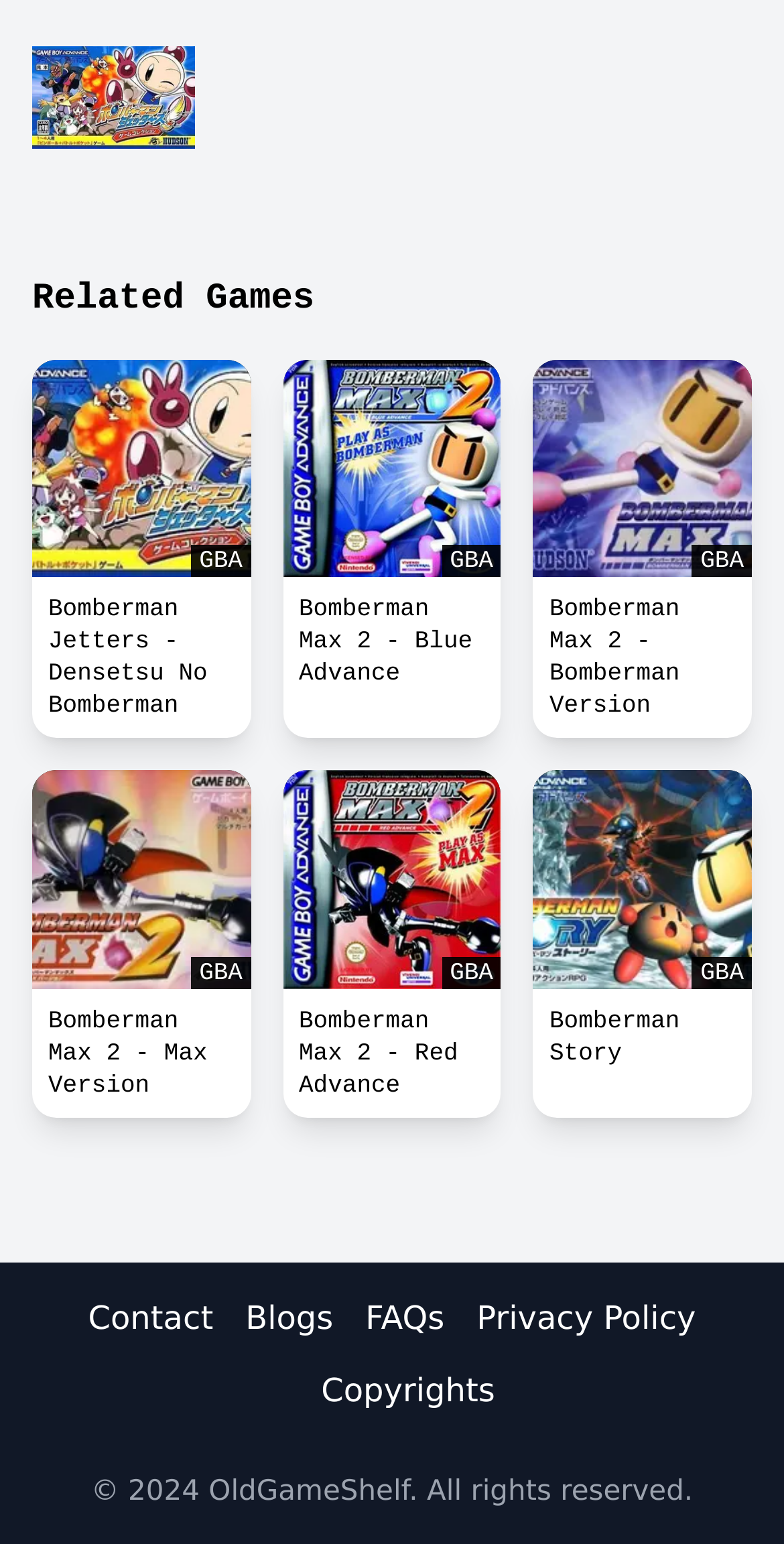Pinpoint the bounding box coordinates of the area that should be clicked to complete the following instruction: "Click on the MAIN MENU button". The coordinates must be given as four float numbers between 0 and 1, i.e., [left, top, right, bottom].

None